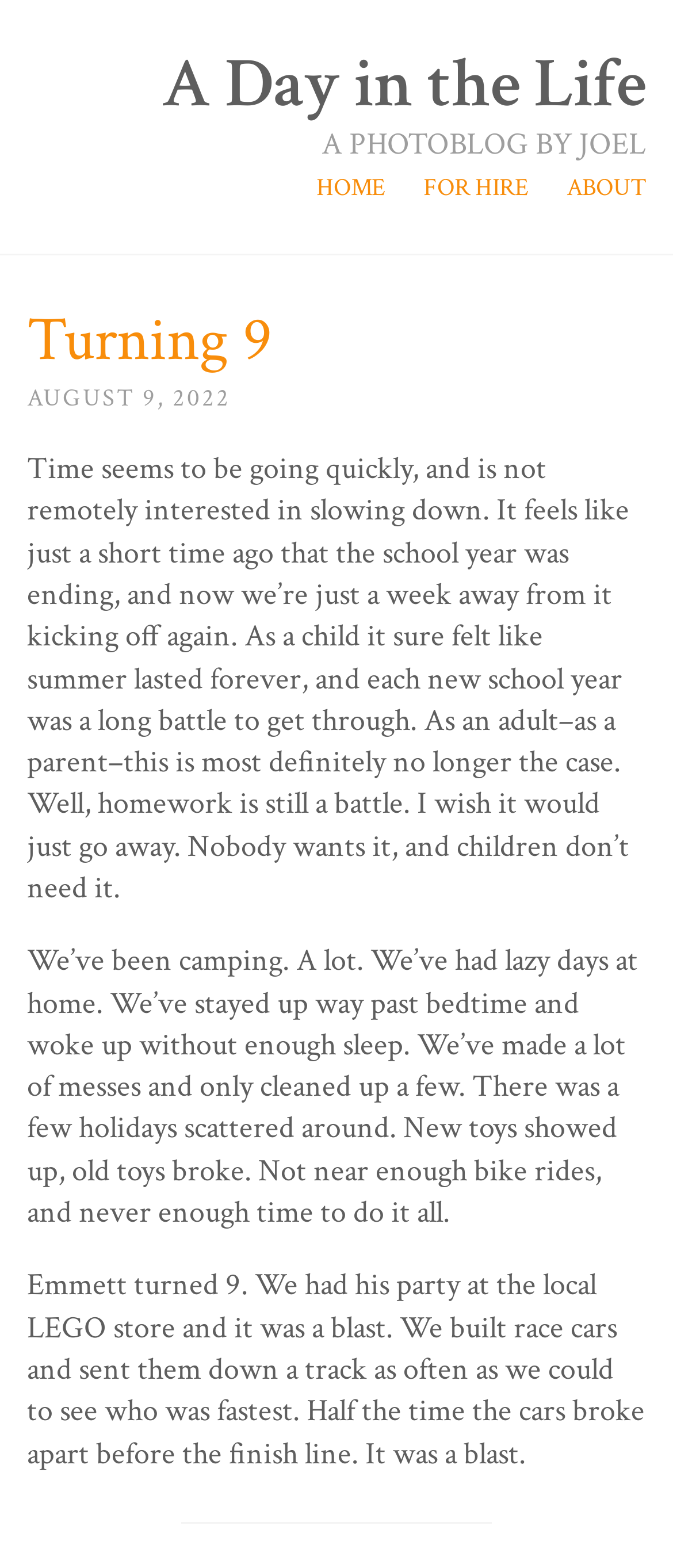Explain the webpage's layout and main content in detail.

The webpage is a photoblog by Joel Jenkins, titled "A Day in the Life". At the top, there are two headings, "A Day in the Life" and "A PHOTOBLOG BY JOEL", which occupy almost the entire width of the page. Below these headings, there are three links, "HOME", "FOR HIRE", and "ABOUT", aligned horizontally and centered on the page.

Further down, there is another heading, "Turning 9", which is followed by a link with the same text. Below this, there is a date, "AUGUST 9, 2022", and then a block of text that spans almost the entire width of the page. This text describes the author's feelings about the passage of time, summer vacation, and parenting.

The next block of text is also quite wide and describes the author's summer activities, including camping, lazy days, and birthday celebrations. The final block of text is narrower and describes a birthday party at a LEGO store, where the kids built and raced cars.

Throughout the page, the text elements are generally centered or left-aligned, with some elements, like the links, being more compact and centered. The overall layout is simple and easy to follow, with a clear hierarchy of headings and text blocks.